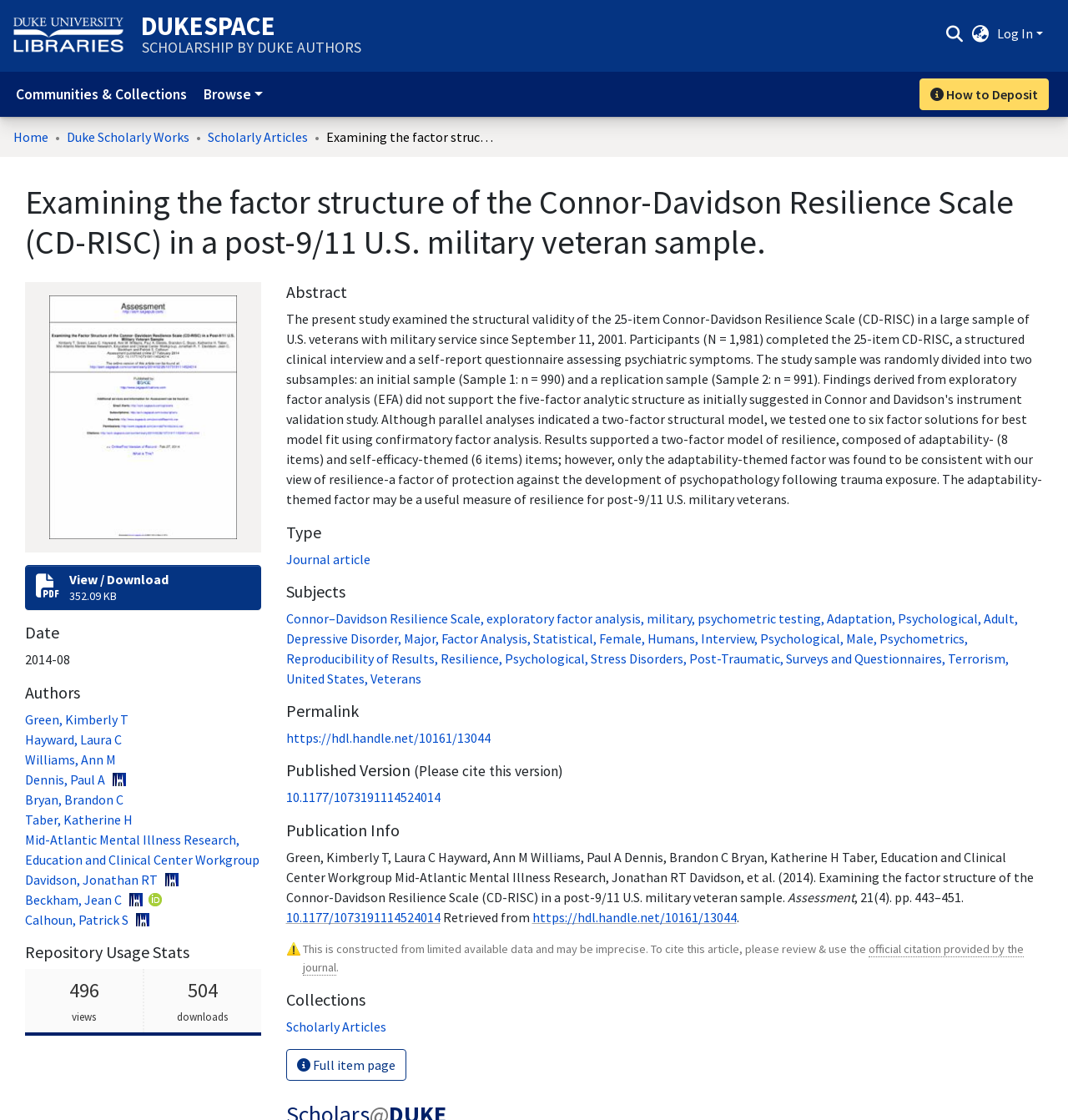Please indicate the bounding box coordinates for the clickable area to complete the following task: "Log in". The coordinates should be specified as four float numbers between 0 and 1, i.e., [left, top, right, bottom].

[0.932, 0.022, 0.978, 0.037]